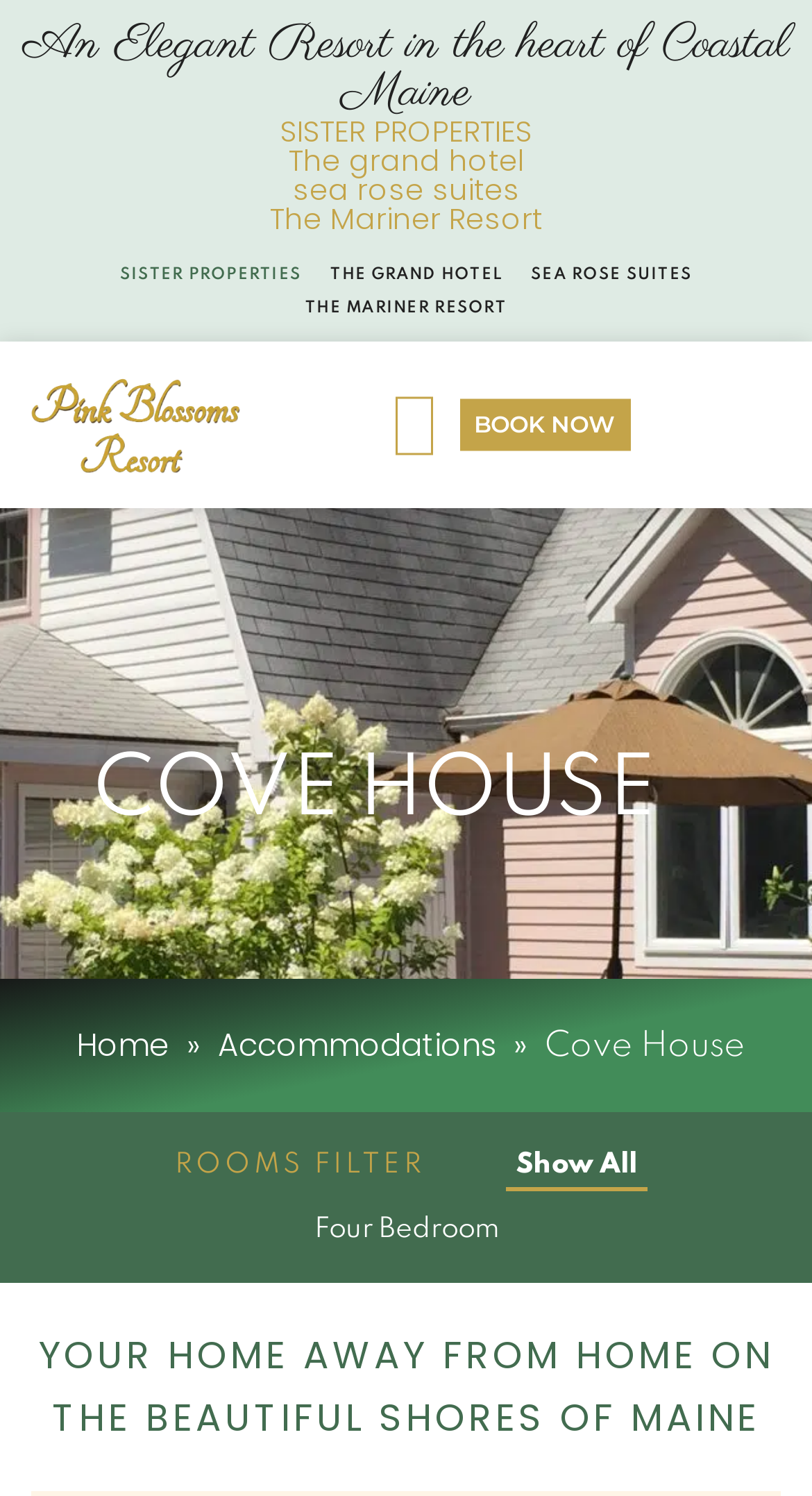Provide a short, one-word or phrase answer to the question below:
What is the location of the resort?

Coastal Maine